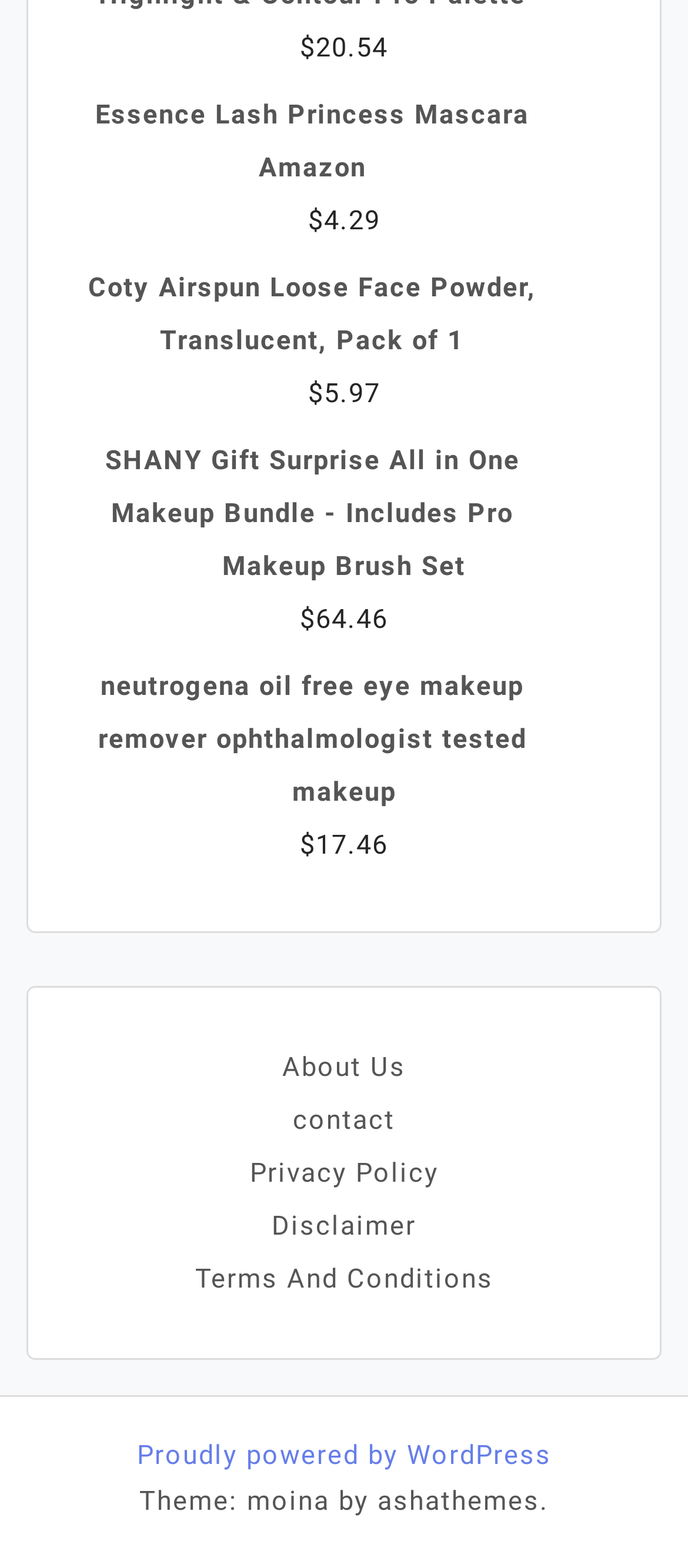Please respond to the question using a single word or phrase:
What is the name of the first product listed?

Essence Lash Princess Mascara Amazon